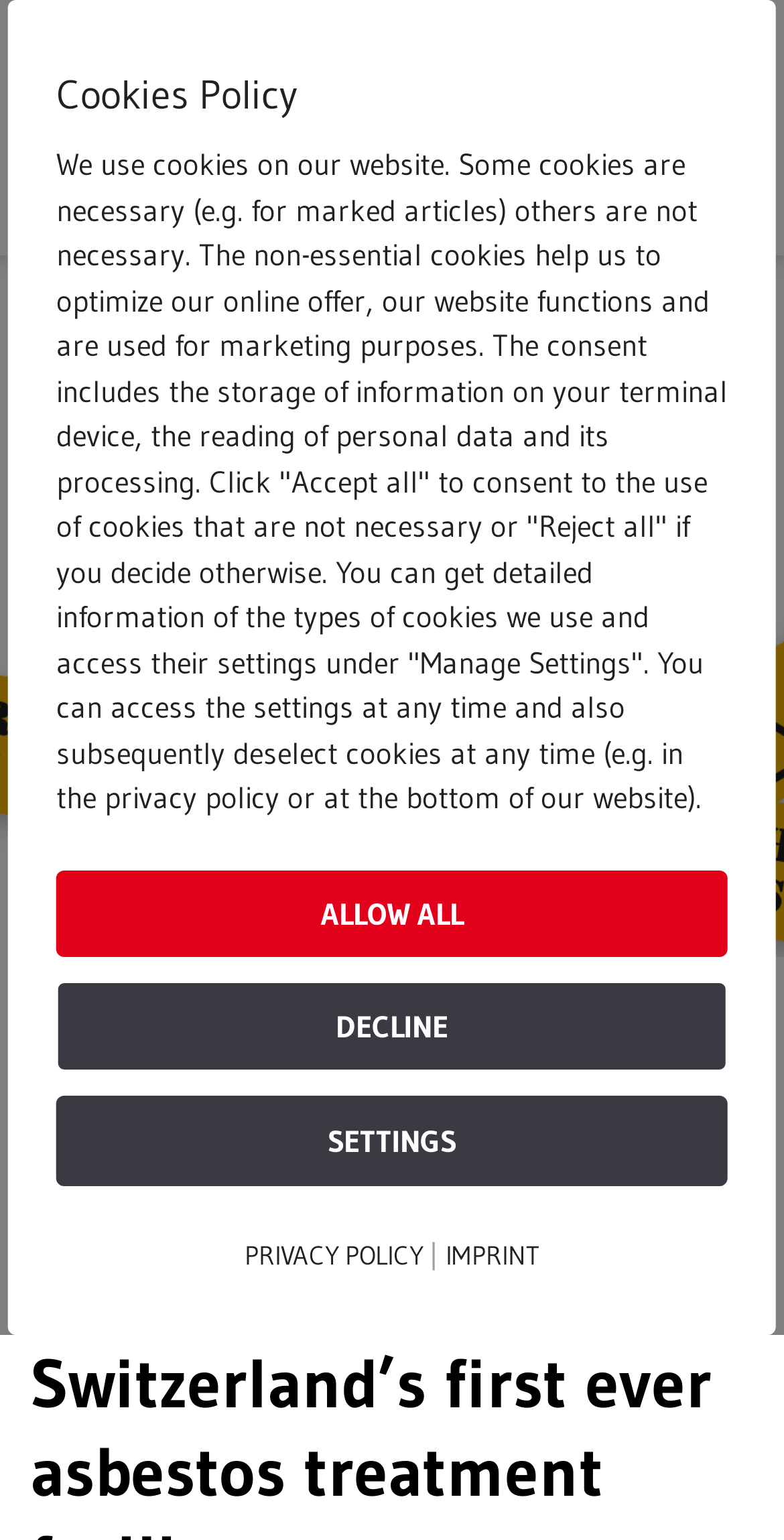Create a full and detailed caption for the entire webpage.

The webpage is about REMEX, a facility that enables the treatment of products containing friable asbestos. At the top, there is a full-text search bar with a heading "Full text search" and a search box. Below the search bar, there is an image and a link to "REMONDIS Aktuell". 

On the top-right corner, there are three links: "search", "Navigation Menu", and an image. The "Navigation Menu" is not expanded. 

On the left side, there is a vertical menu with links to "Home", "Recycling", and others, separated by vertical lines. 

The main content of the webpage starts with a heading "Switzerland’s first ever asbestos treatment facility" followed by a button and a date "14. July 2019". 

At the bottom of the page, there is a section about cookies policy. It includes a heading "Cookies Policy", a long paragraph of text explaining the use of cookies, and three buttons: "ALLOW ALL", "DECLINE", and "SETTINGS". Below this section, there are two links: "PRIVACY POLICY" and "IMPRINT", separated by a vertical line.